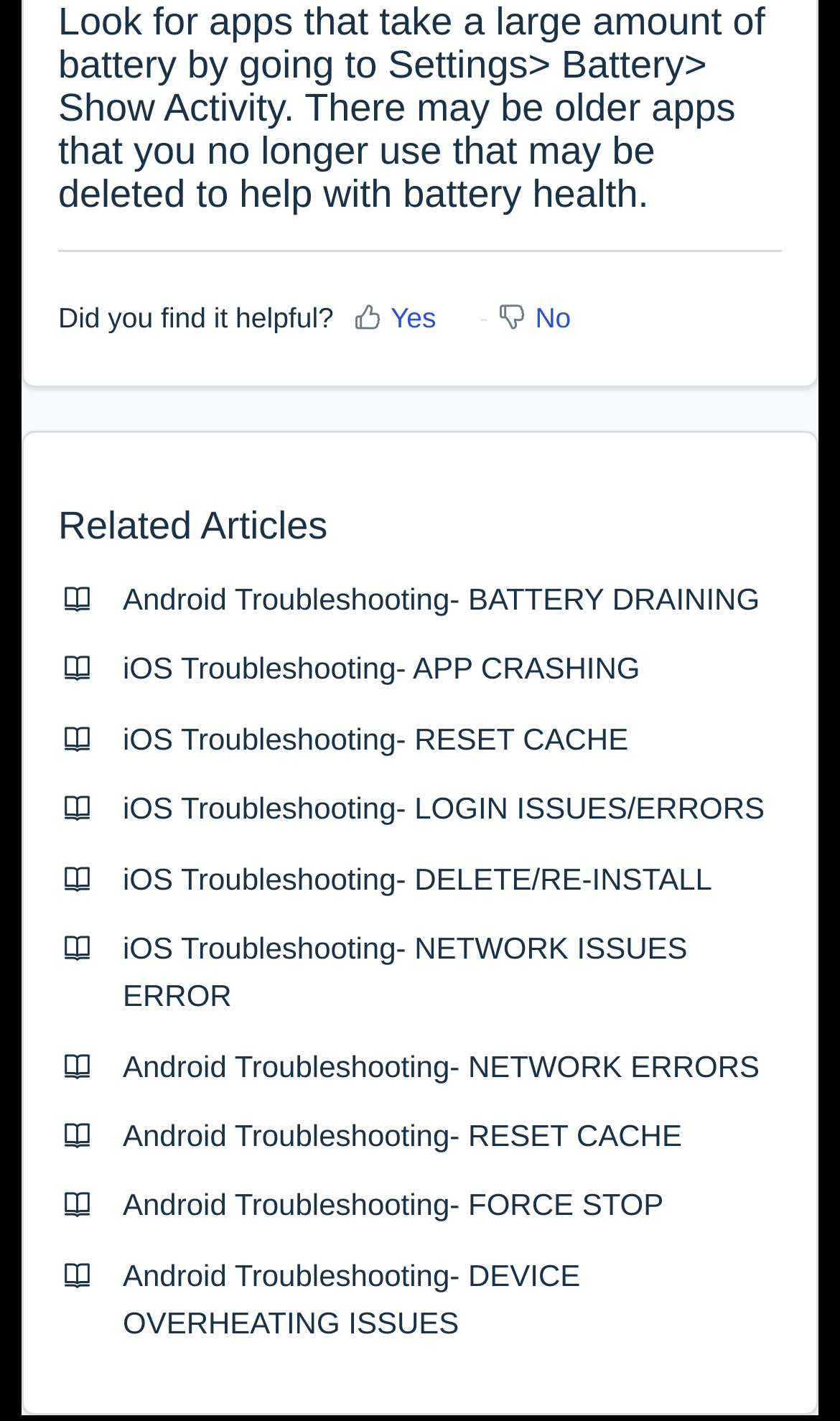What is the second option for user feedback?
Please look at the screenshot and answer using one word or phrase.

No